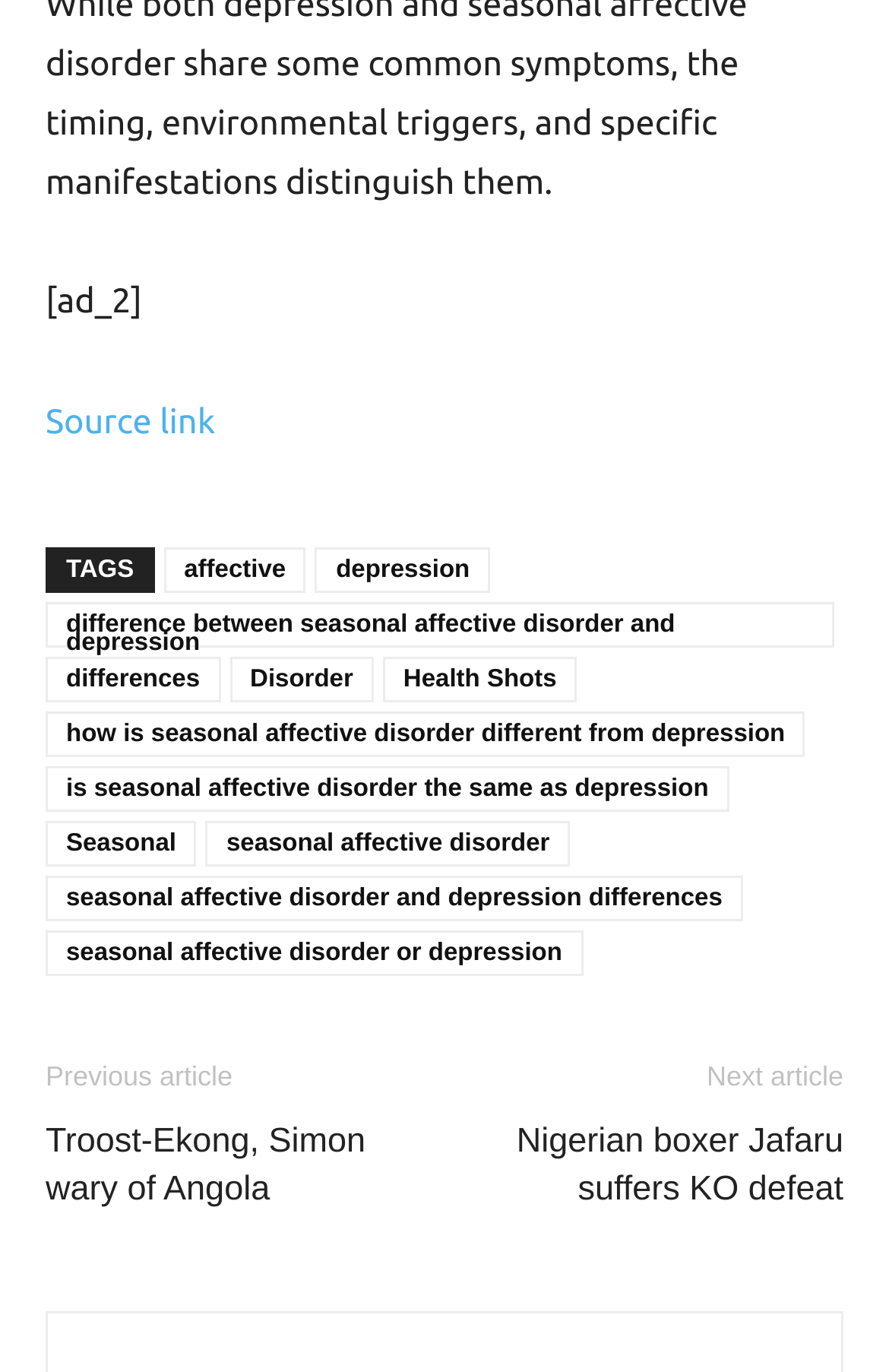Identify the bounding box coordinates of the region that should be clicked to execute the following instruction: "Explore the differences between seasonal affective disorder and depression".

[0.051, 0.438, 0.938, 0.471]